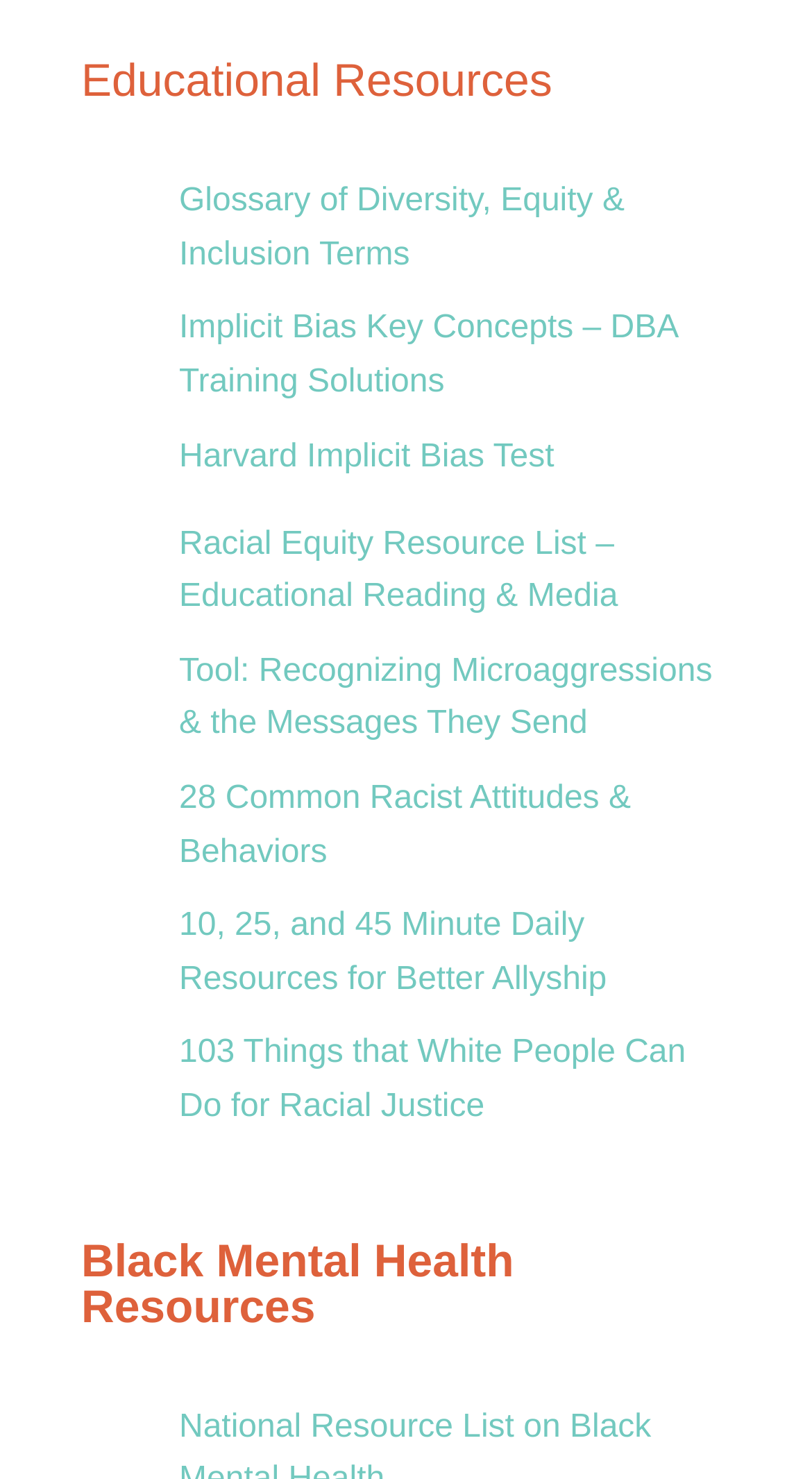Please find the bounding box coordinates of the element that must be clicked to perform the given instruction: "Read 103 Things that White People Can Do for Racial Justice". The coordinates should be four float numbers from 0 to 1, i.e., [left, top, right, bottom].

[0.221, 0.7, 0.845, 0.76]